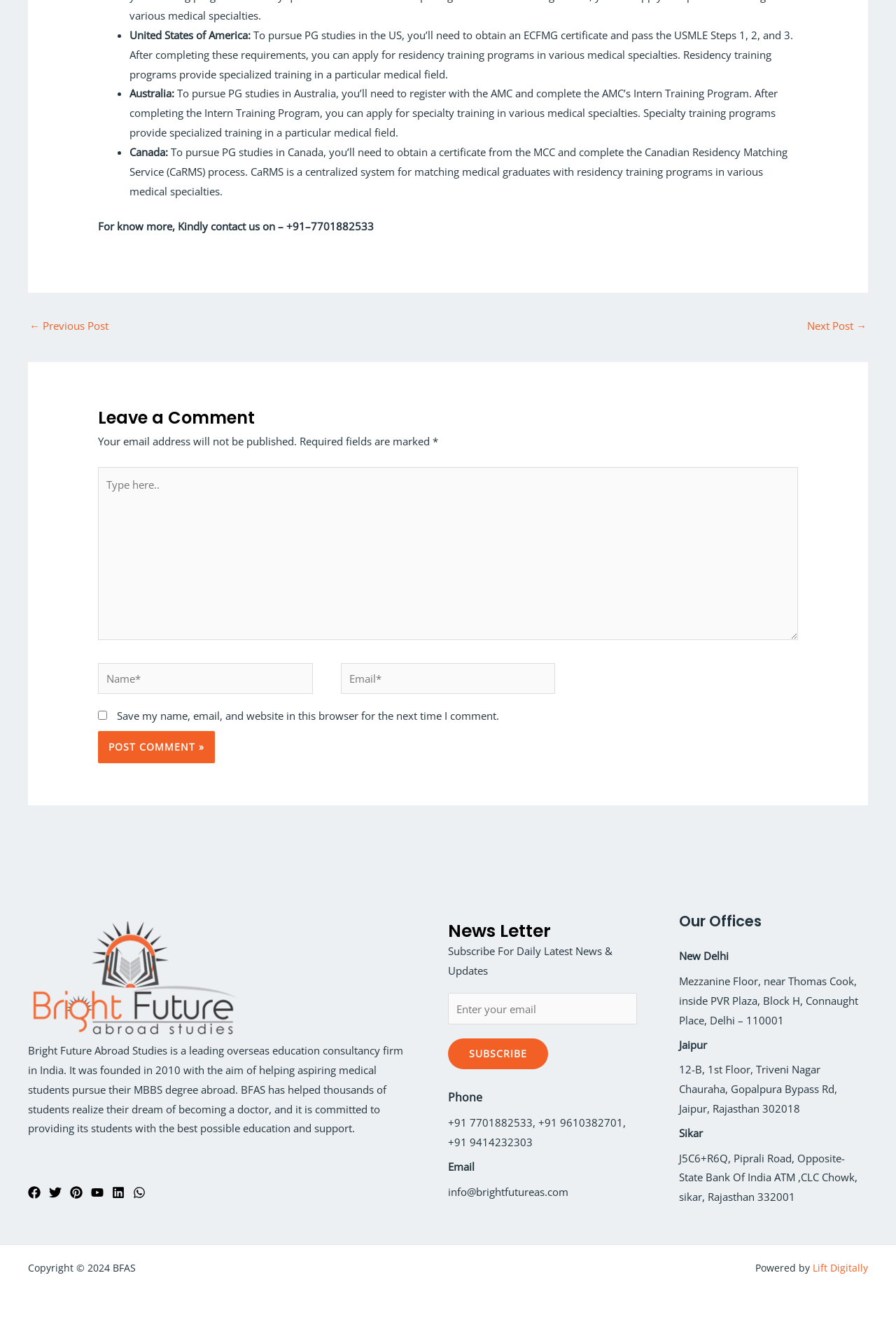How can I contact Bright Future Abroad Studies?
Based on the screenshot, provide a one-word or short-phrase response.

Phone or email